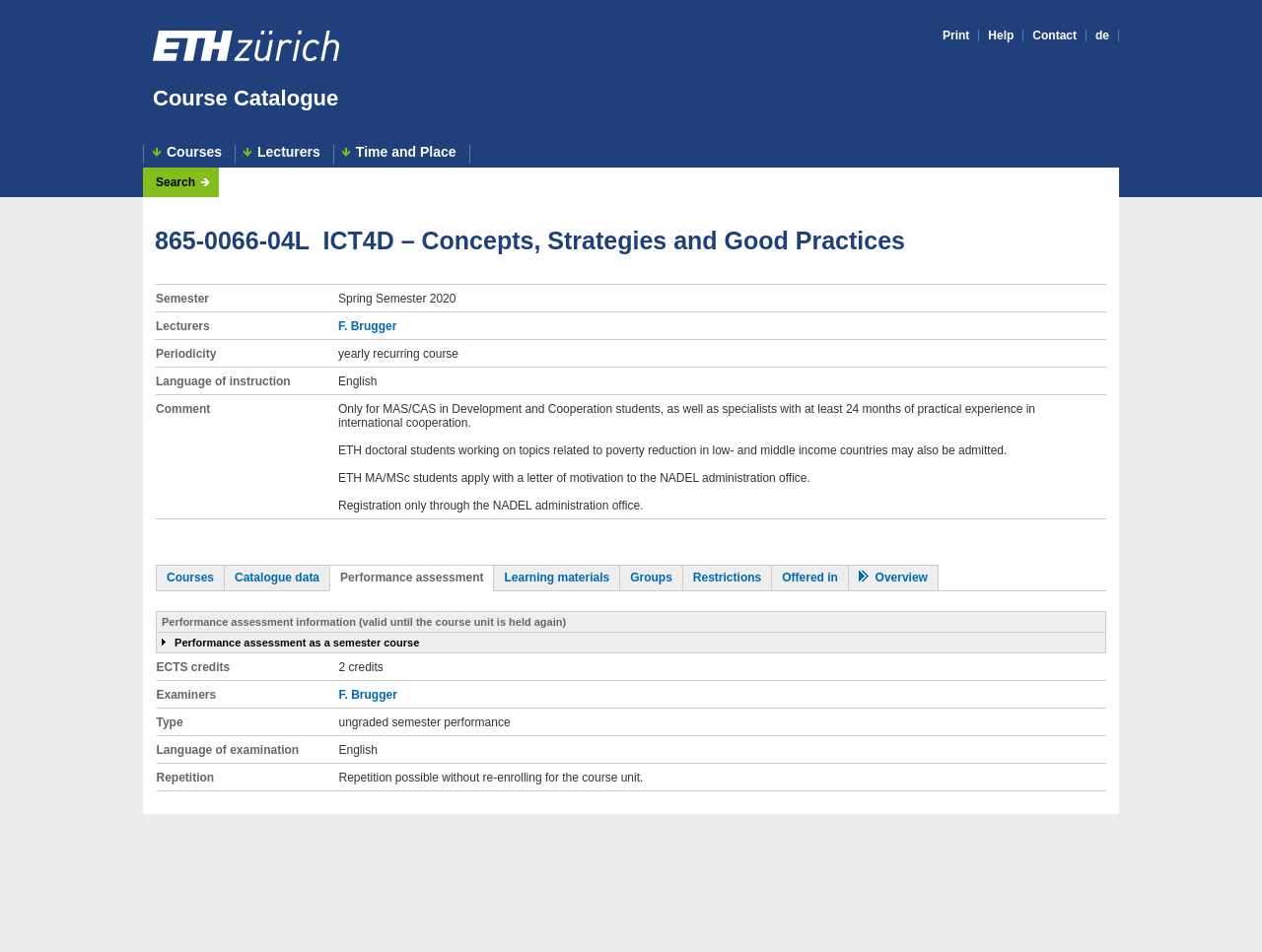Explain the contents of the webpage comprehensively.

This webpage is a course catalog page for ETH Zurich, a university in Switzerland. At the top left, there is a link to the ETH Homepage, accompanied by an image of the ETH logo. Below this, there are several links to other sections of the course catalog, including "Courses", "Lecturers", "Time and Place", and "Search".

The main content of the page is a course description for "865-0066-04L ICT4D – Concepts, Strategies and Good Practices". This description is headed by a title and includes a table with various details about the course, such as the semester, lecturers, periodicity, language of instruction, and comment. The comment section provides additional information about the course, including prerequisites and registration requirements.

Below the course description, there are several links to related resources, including "Courses", "Catalogue data", "Performance assessment", "Learning materials", "Groups", "Restrictions", "Offered in", and "Overview". The "Overview" link is accompanied by an image of an arrow pointing to the right.

Further down the page, there is another table with additional information about the course, including performance assessment information, ECTS credits, examiners, type, and language of examination.